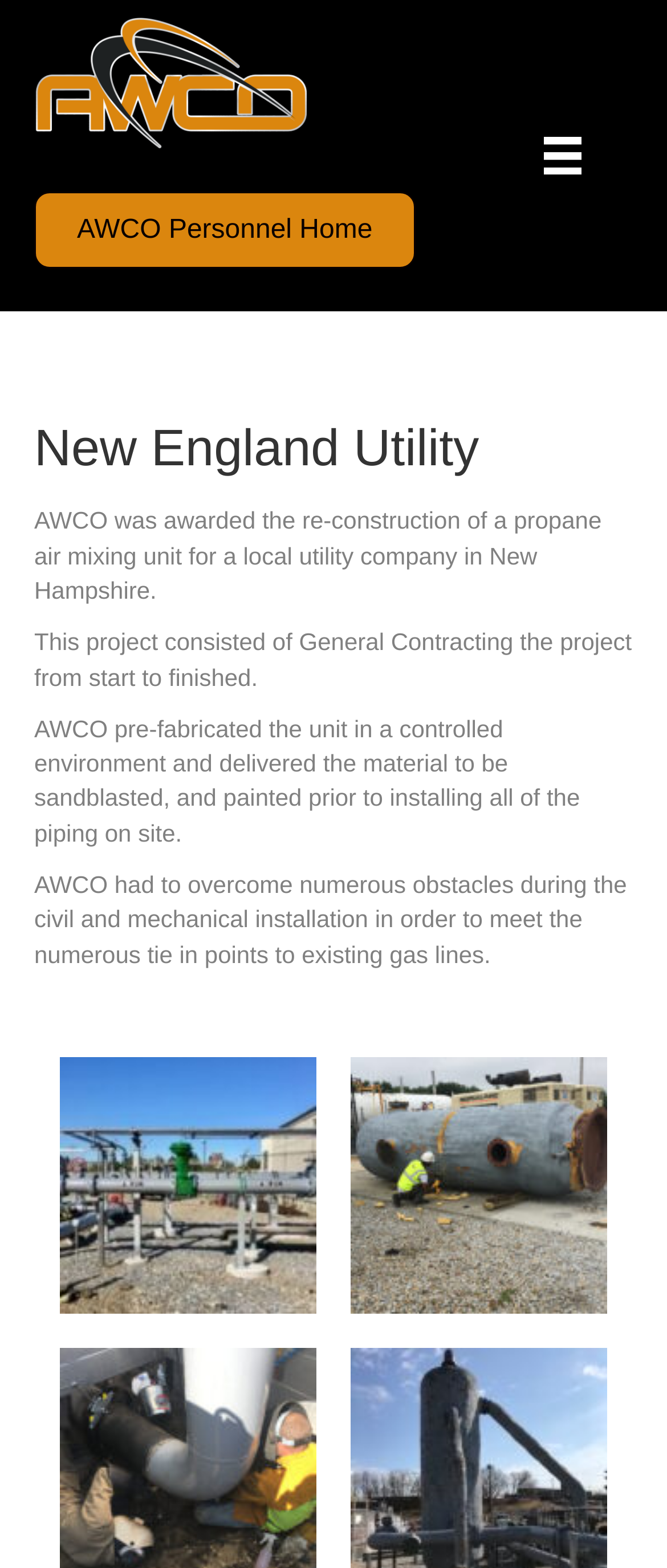Answer with a single word or phrase: 
Where was the project located?

New Hampshire